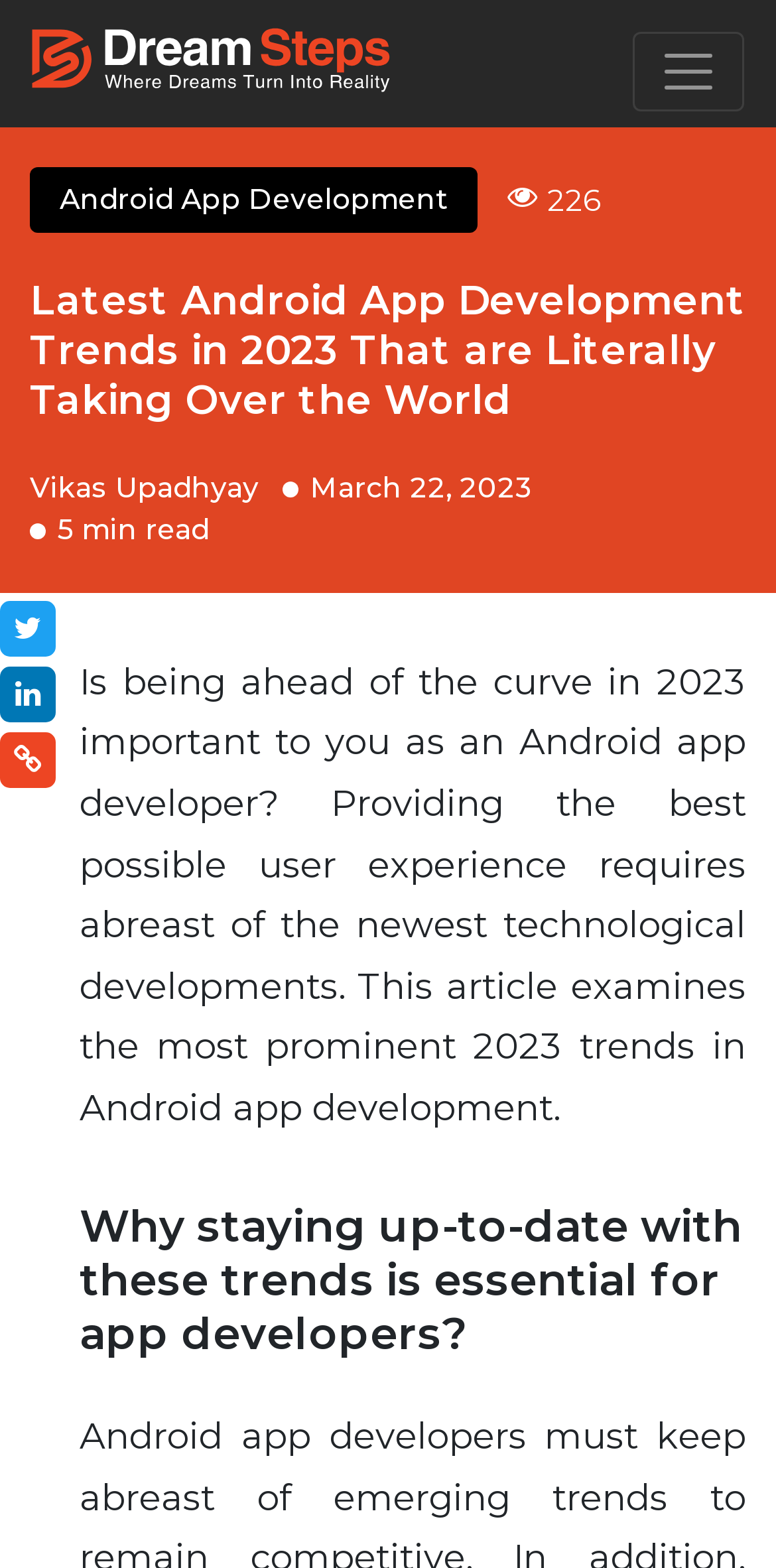Use a single word or phrase to answer the question:
What is the date of the article?

March 22, 2023